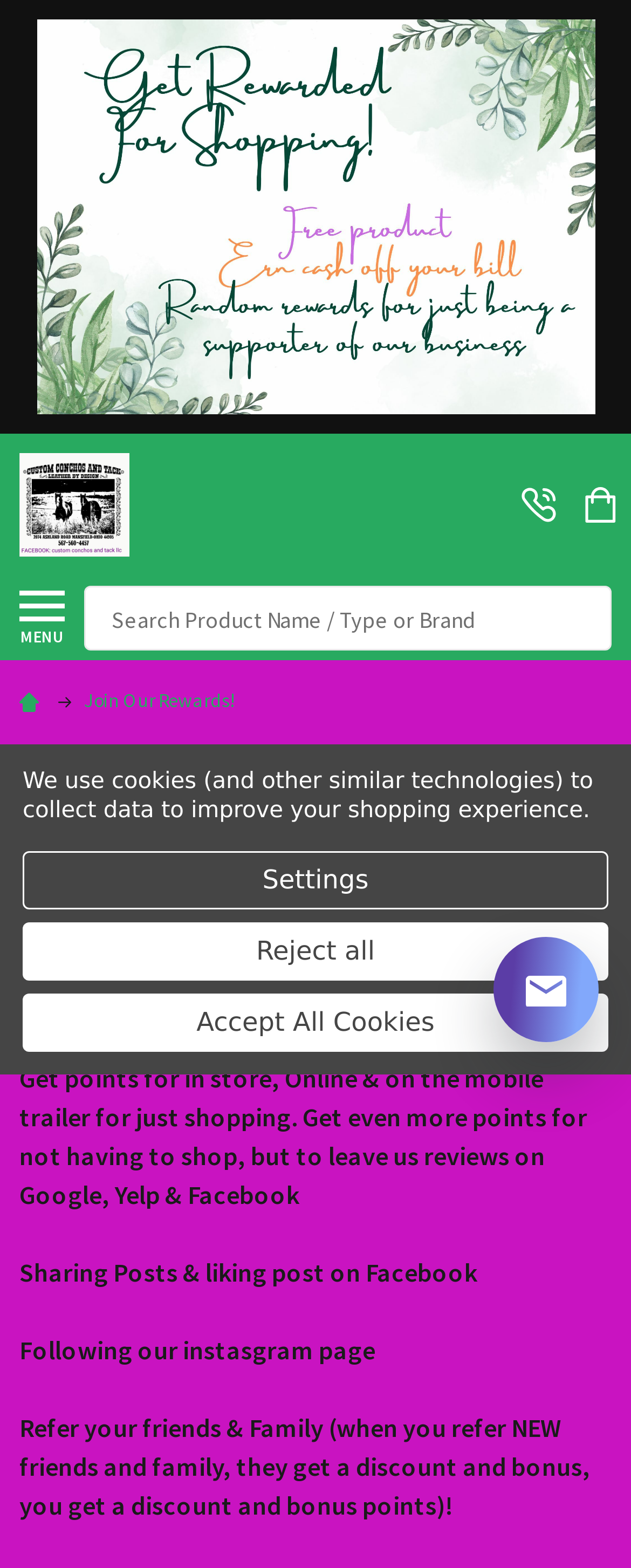Carefully observe the image and respond to the question with a detailed answer:
What is located at the top right corner?

I found the elements located at the top right corner by looking at the link elements with the text 'Cart' and 'Call us: 567-560-4457' which are located at the top right corner of the webpage.